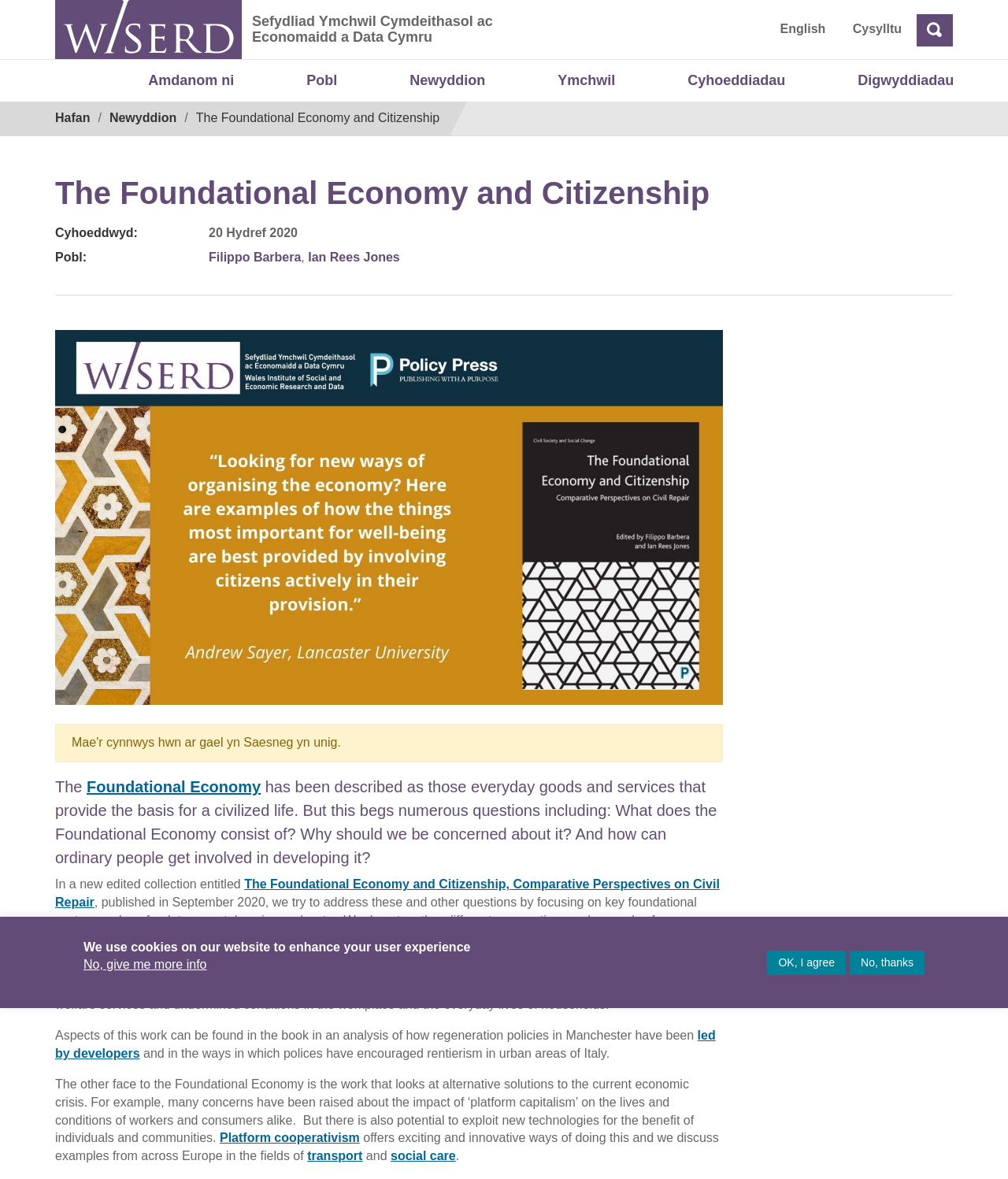Locate the bounding box coordinates of the UI element described by: "led by developers". Provide the coordinates as four float numbers between 0 and 1, formatted as [left, top, right, bottom].

[0.055, 0.873, 0.71, 0.899]